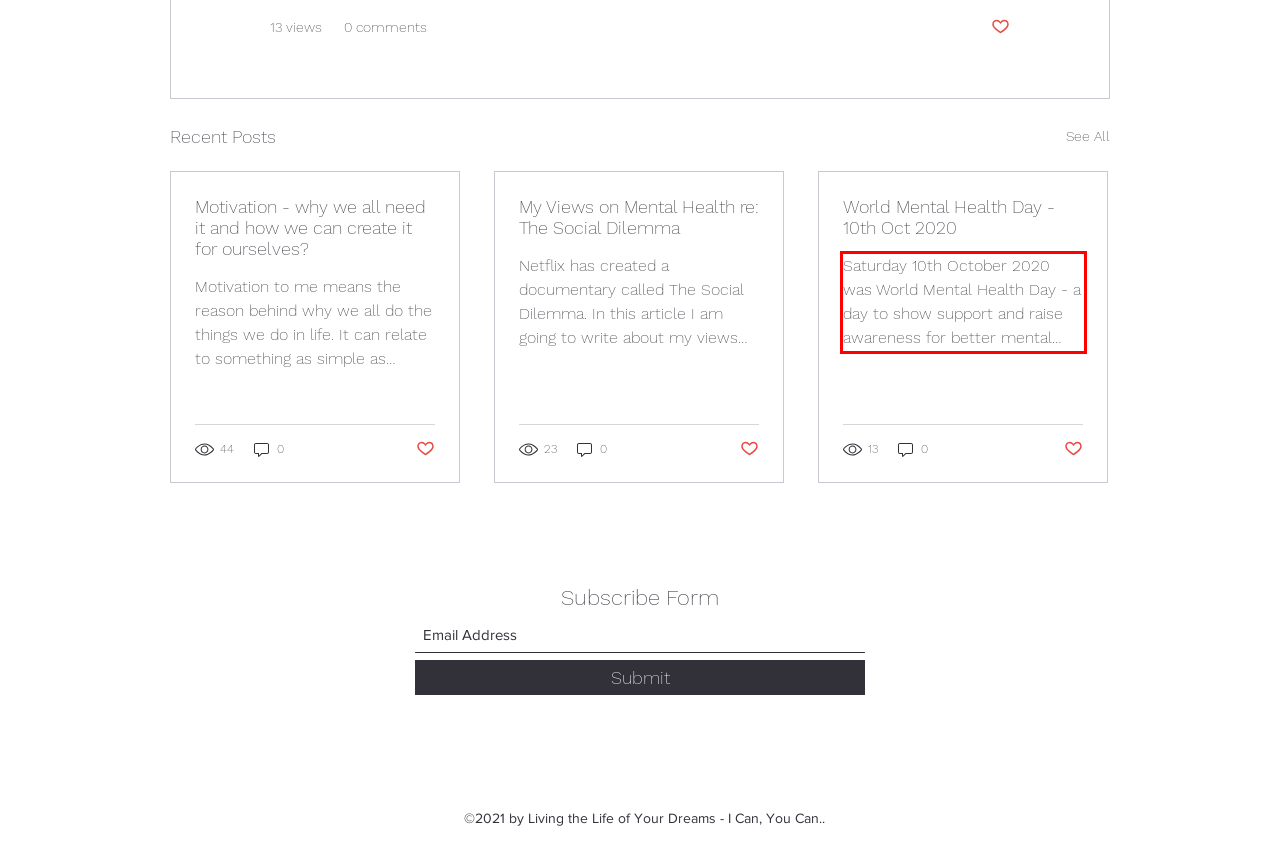Extract and provide the text found inside the red rectangle in the screenshot of the webpage.

Saturday 10th October 2020 was World Mental Health Day - a day to show support and raise awareness for better mental health and to start looking after your own well being. Support and awareness can be